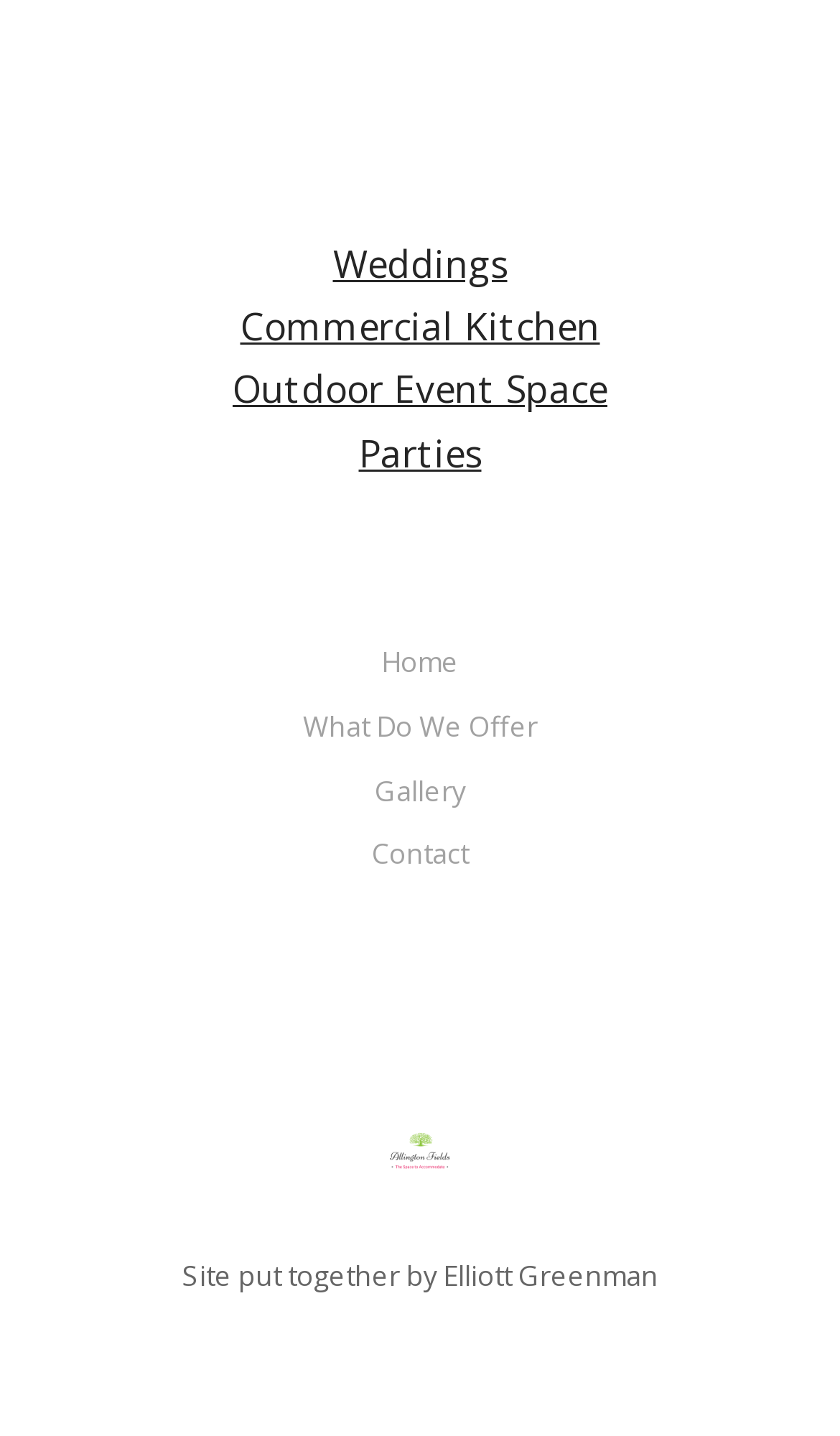What is the logo of the website? From the image, respond with a single word or brief phrase.

An image